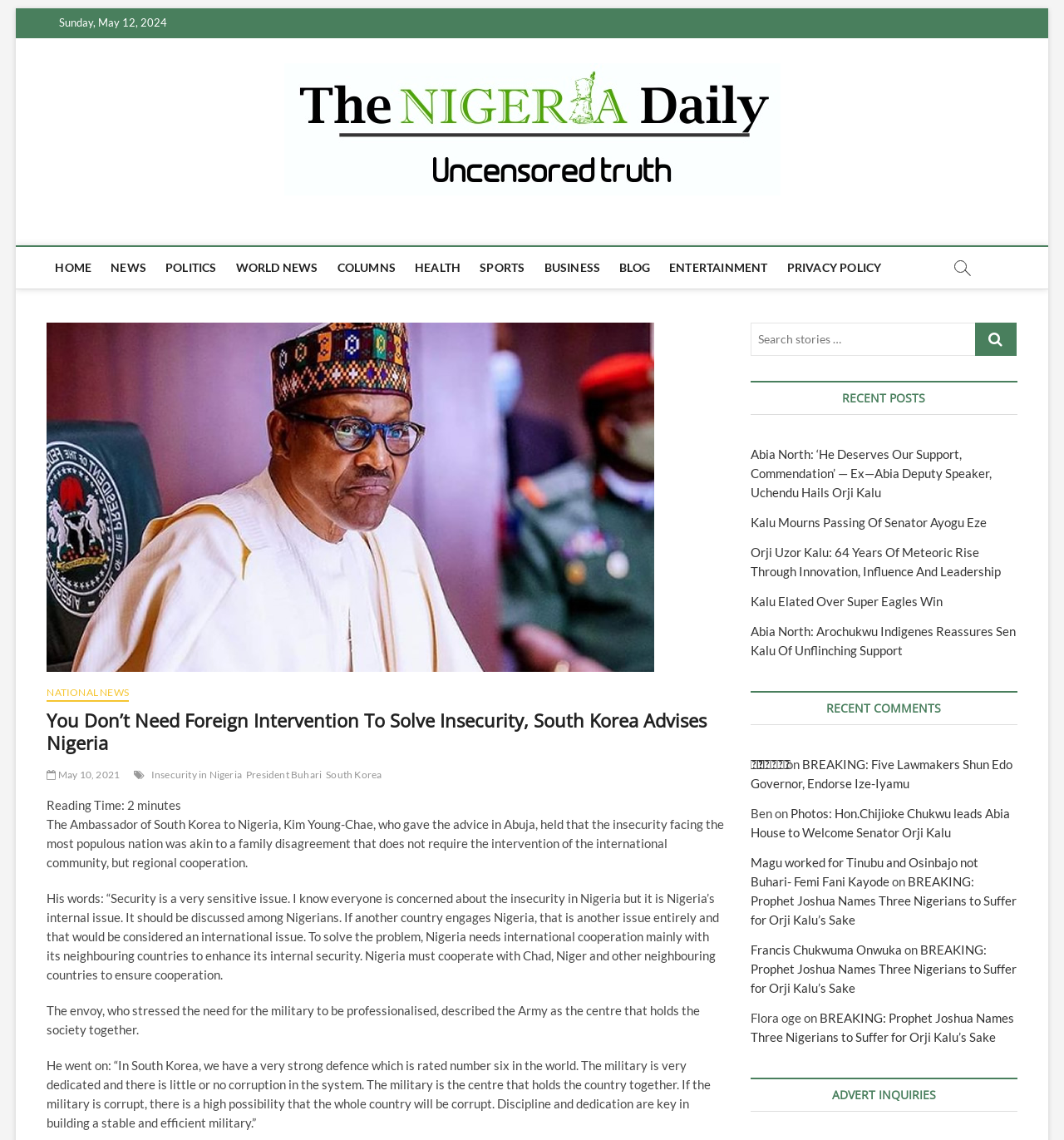Please determine the bounding box coordinates of the element to click on in order to accomplish the following task: "Search for stories". Ensure the coordinates are four float numbers ranging from 0 to 1, i.e., [left, top, right, bottom].

[0.706, 0.283, 0.917, 0.312]